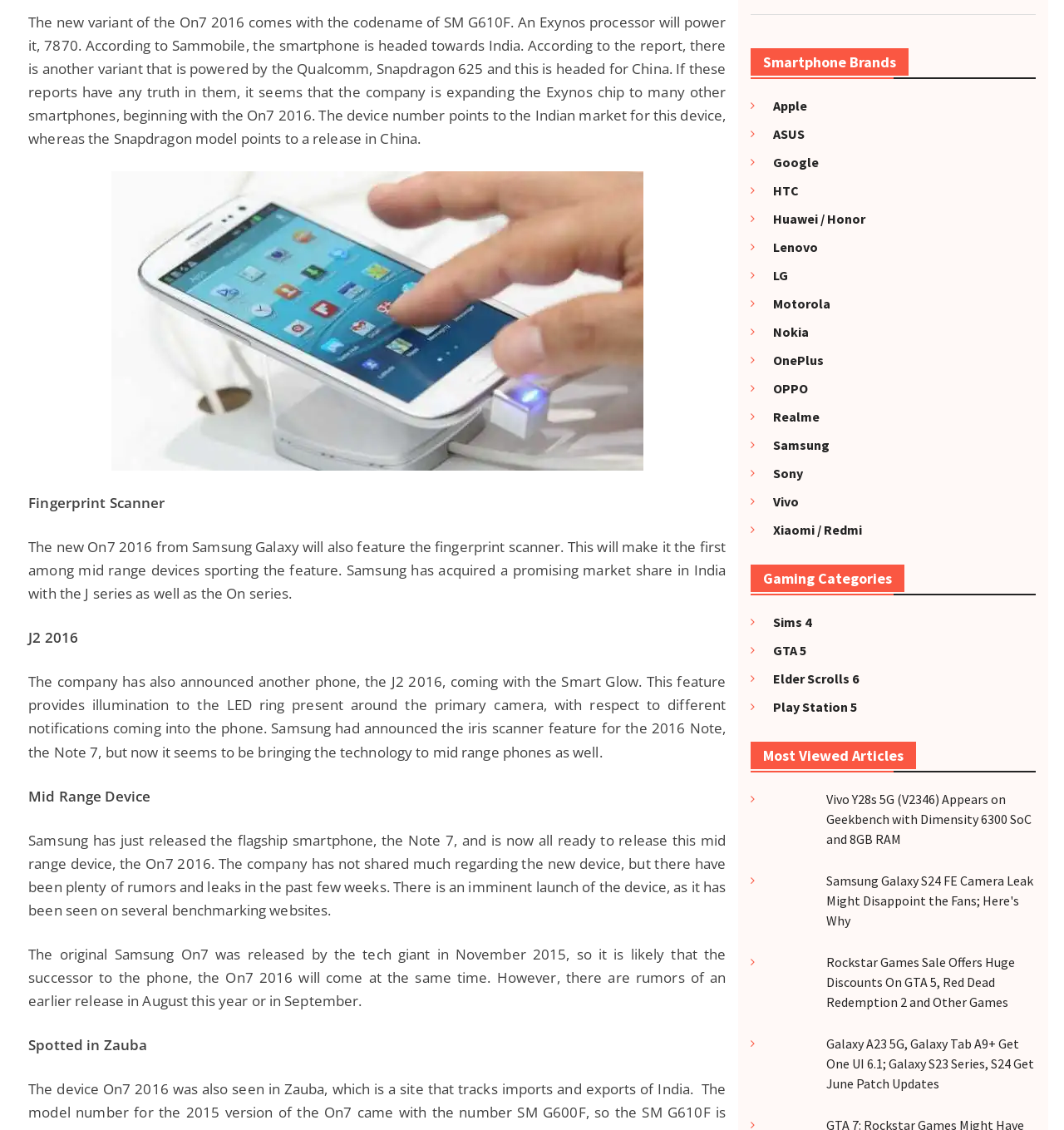Refer to the image and provide an in-depth answer to the question:
What feature will make the On7 2016 the first among mid-range devices?

The answer can be found in the second paragraph of the webpage, where it is mentioned that 'The new On7 2016 from Samsung Galaxy will also feature the fingerprint scanner. This will make it the first among mid-range devices sporting the feature.'